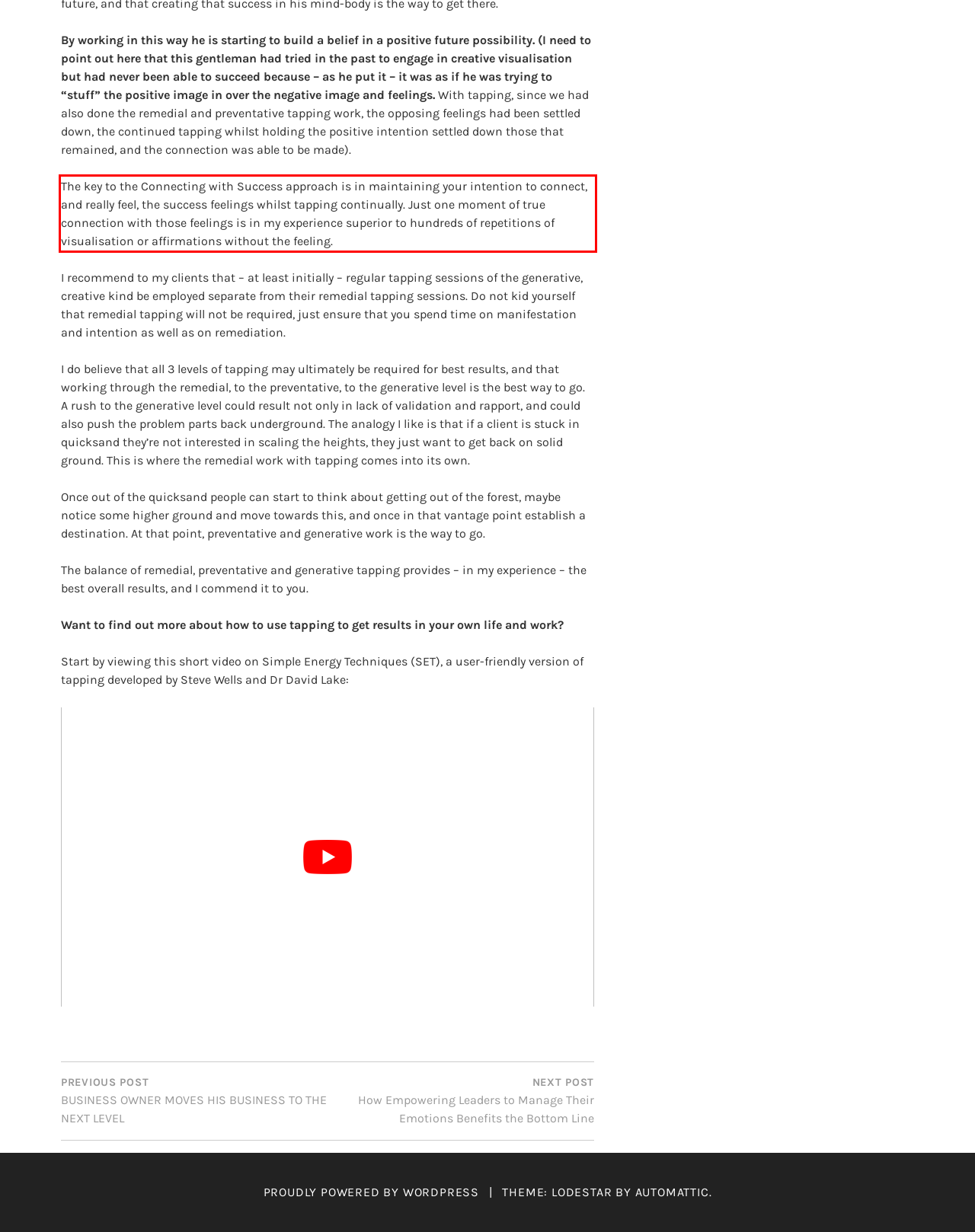You are presented with a webpage screenshot featuring a red bounding box. Perform OCR on the text inside the red bounding box and extract the content.

The key to the Connecting with Success approach is in maintaining your intention to connect, and really feel, the success feelings whilst tapping continually. Just one moment of true connection with those feelings is in my experience superior to hundreds of repetitions of visualisation or affirmations without the feeling.